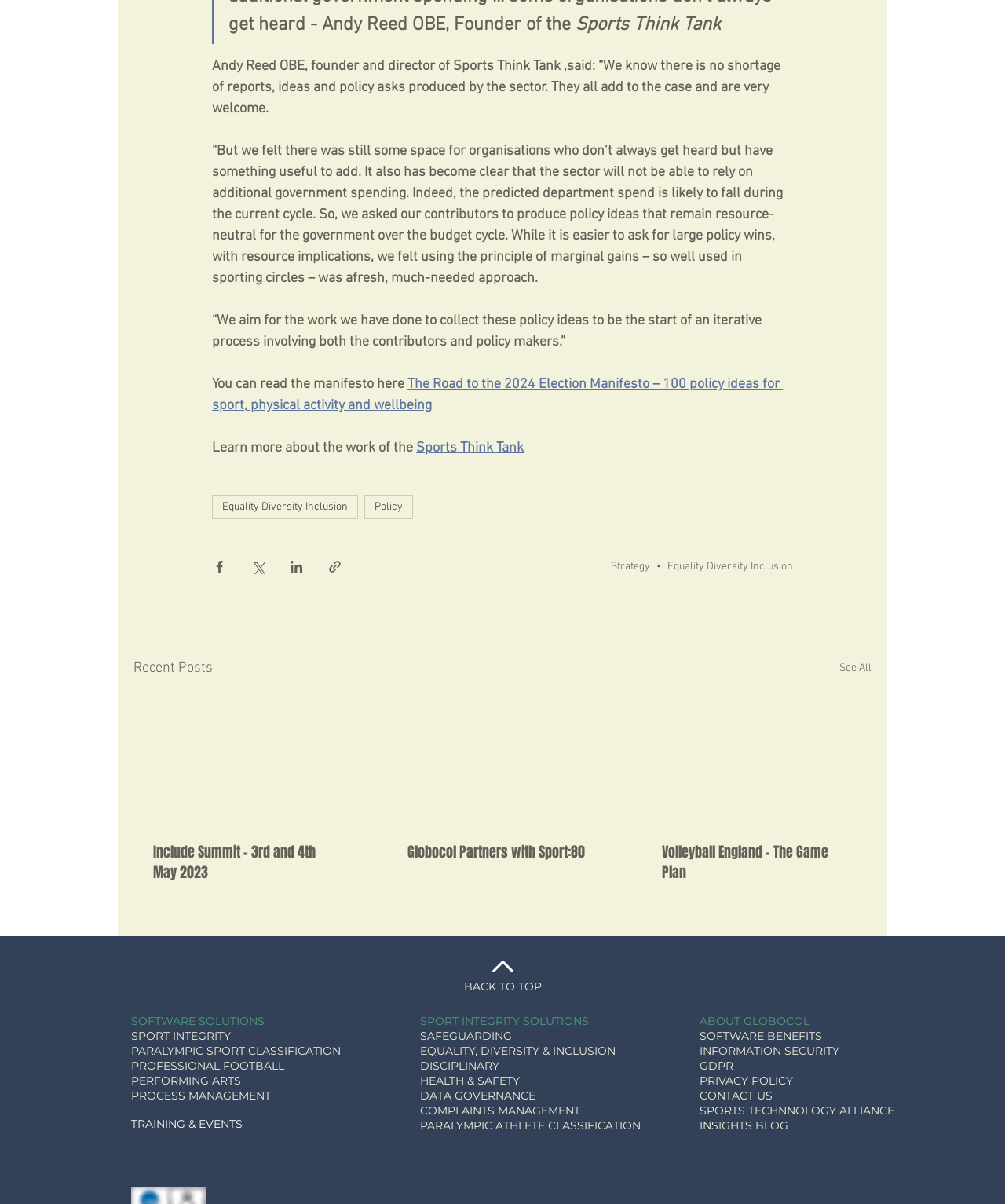Identify the bounding box coordinates of the clickable region necessary to fulfill the following instruction: "Learn more about the work of the Sports Think Tank". The bounding box coordinates should be four float numbers between 0 and 1, i.e., [left, top, right, bottom].

[0.211, 0.365, 0.521, 0.379]